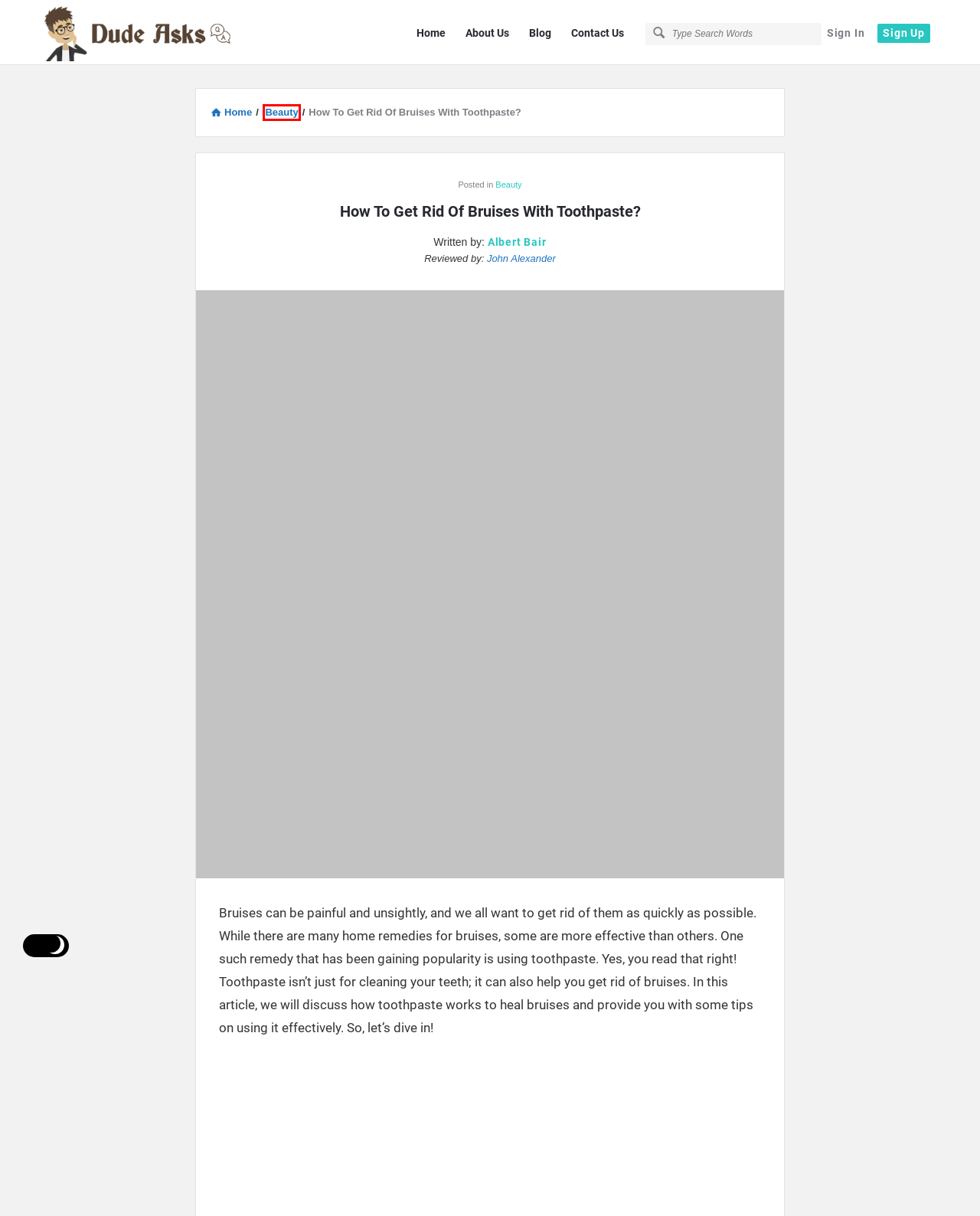Analyze the screenshot of a webpage that features a red rectangle bounding box. Pick the webpage description that best matches the new webpage you would see after clicking on the element within the red bounding box. Here are the candidates:
A. Dude Asks ❓ Get Expert Answers To Tough Questions
B. About Us - Dude Asks
C. Login
D. Signup
E. Beauty - Dude Asks
F. Albert Bair
G. John Alexander
H. How To Get Rid Of Love Handles? - Dude Asks

E